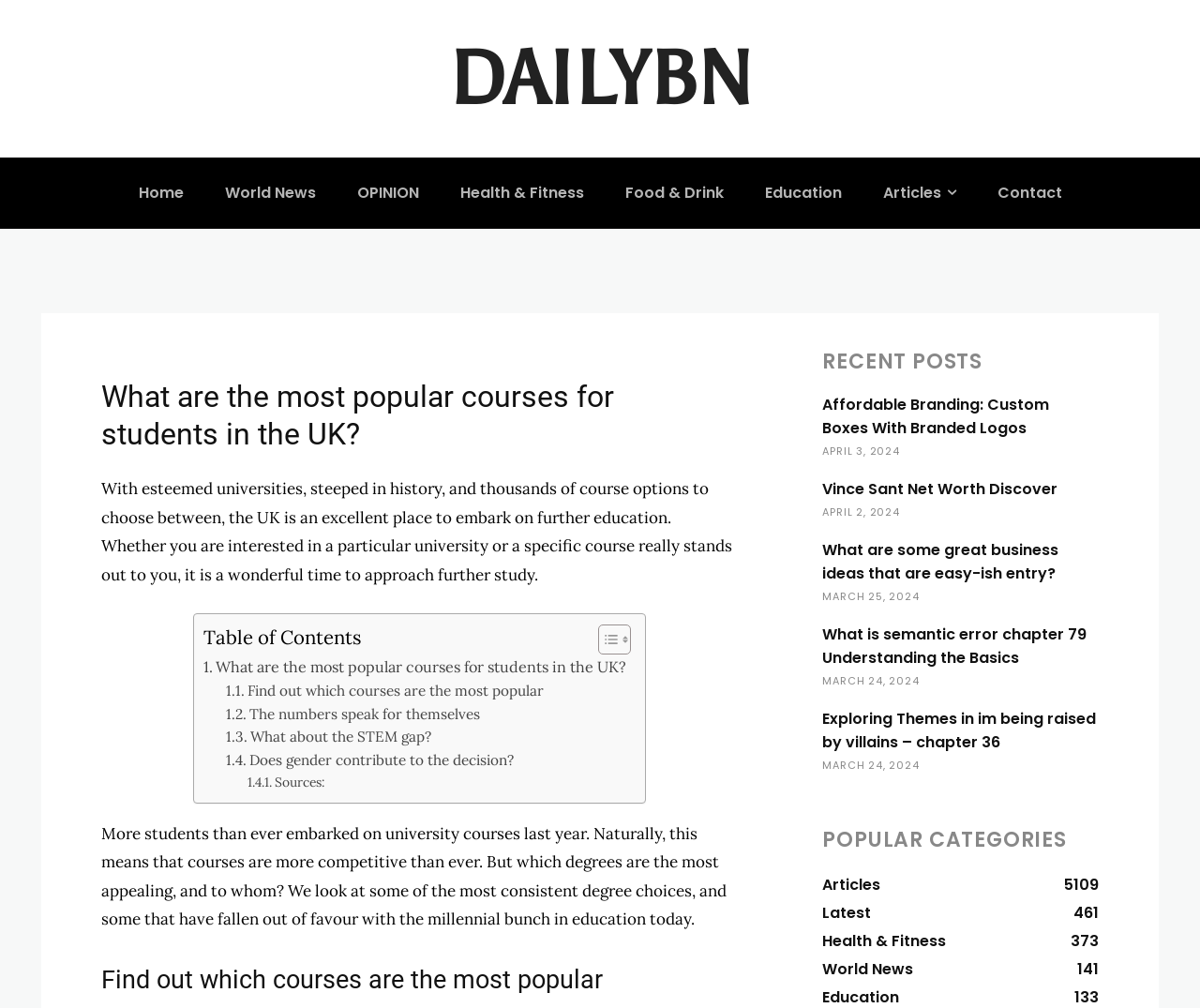What is the title of the first recent post?
Please answer the question with as much detail and depth as you can.

I looked at the 'RECENT POSTS' section and found the title of the first recent post, which is 'Affordable Branding: Custom Boxes With Branded Logos'.